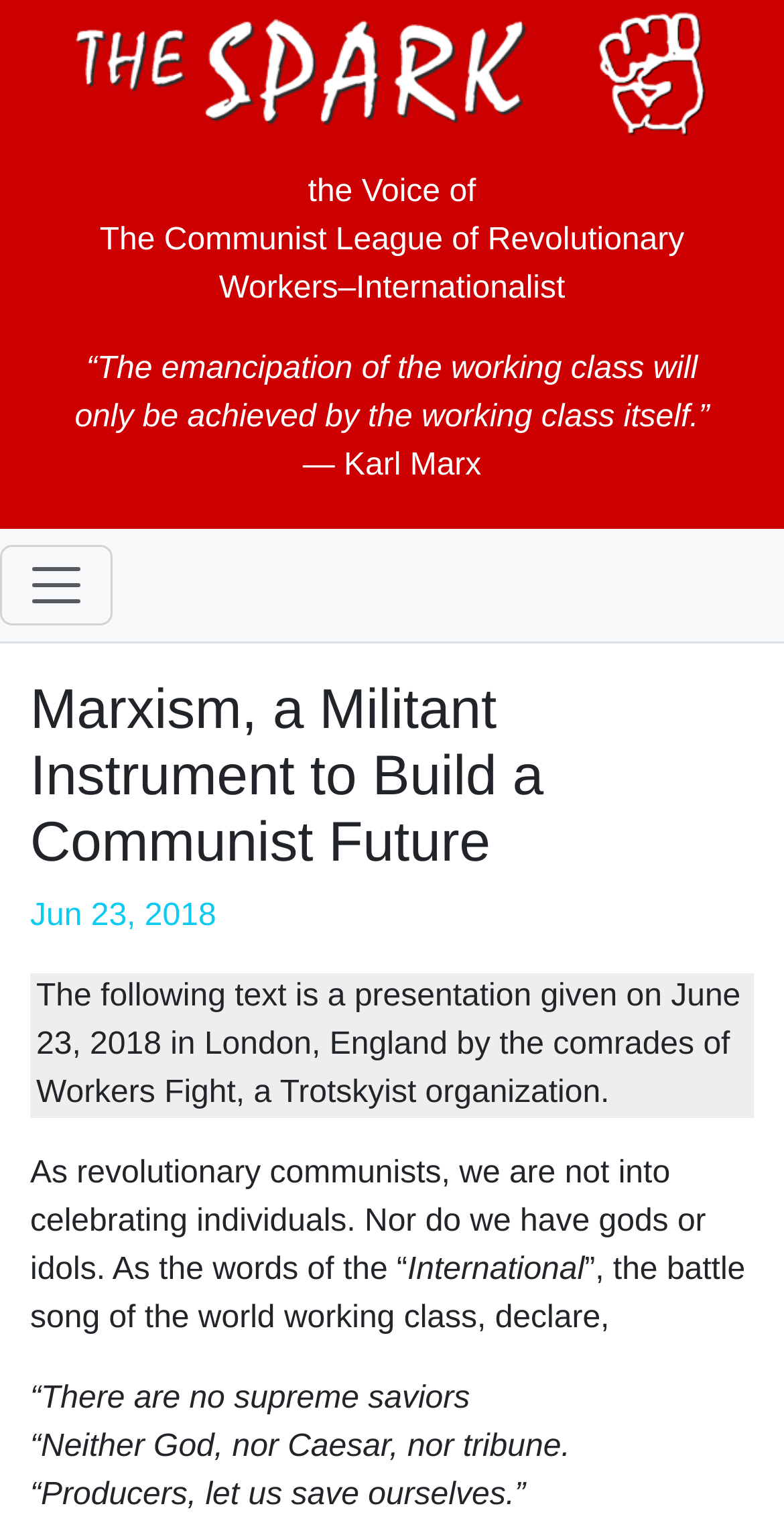Identify the primary heading of the webpage and provide its text.

Marxism, a Militant Instrument to Build a Communist Future